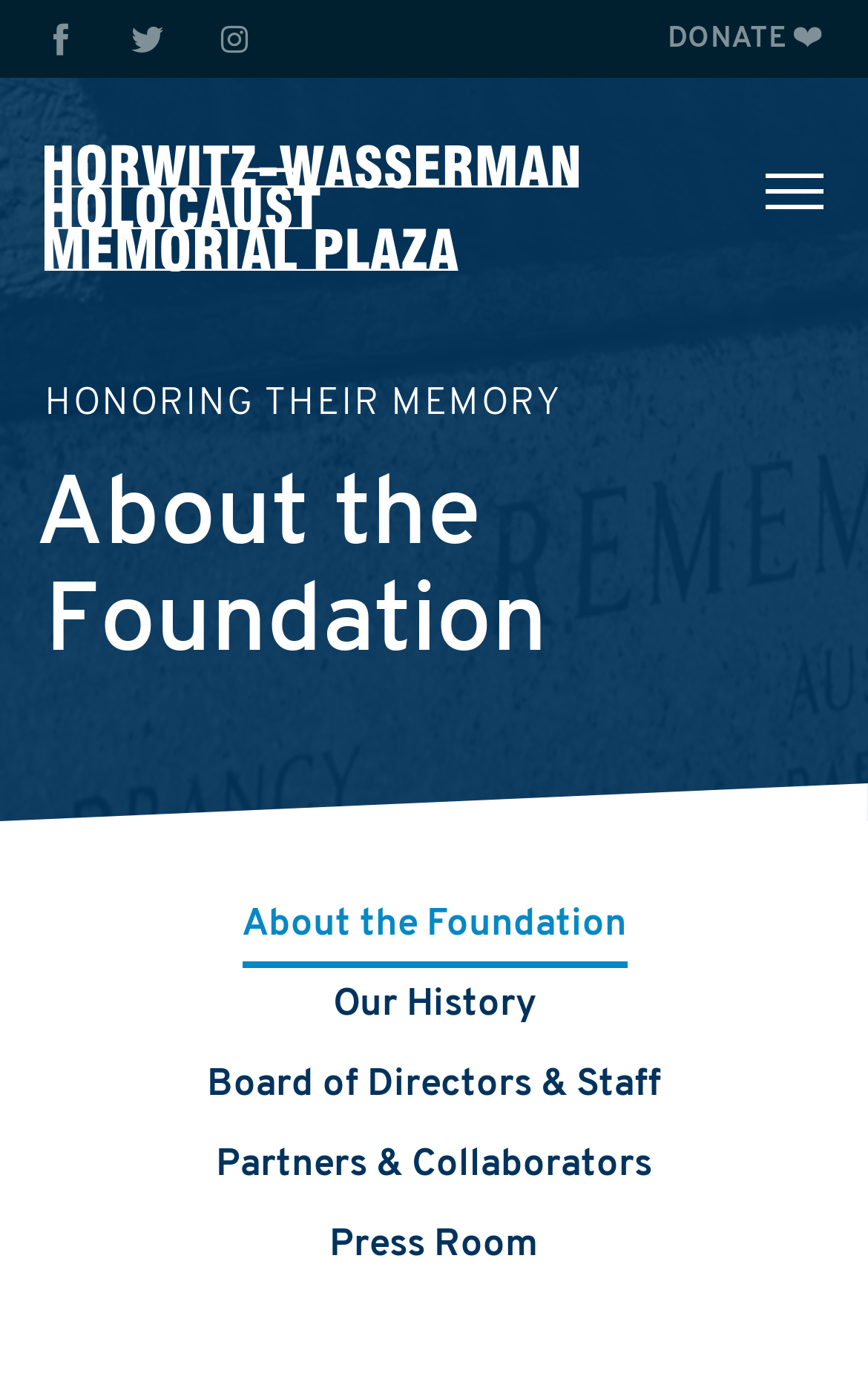Please find and report the bounding box coordinates of the element to click in order to perform the following action: "View the address of Key Investment Property Management". The coordinates should be expressed as four float numbers between 0 and 1, in the format [left, top, right, bottom].

None